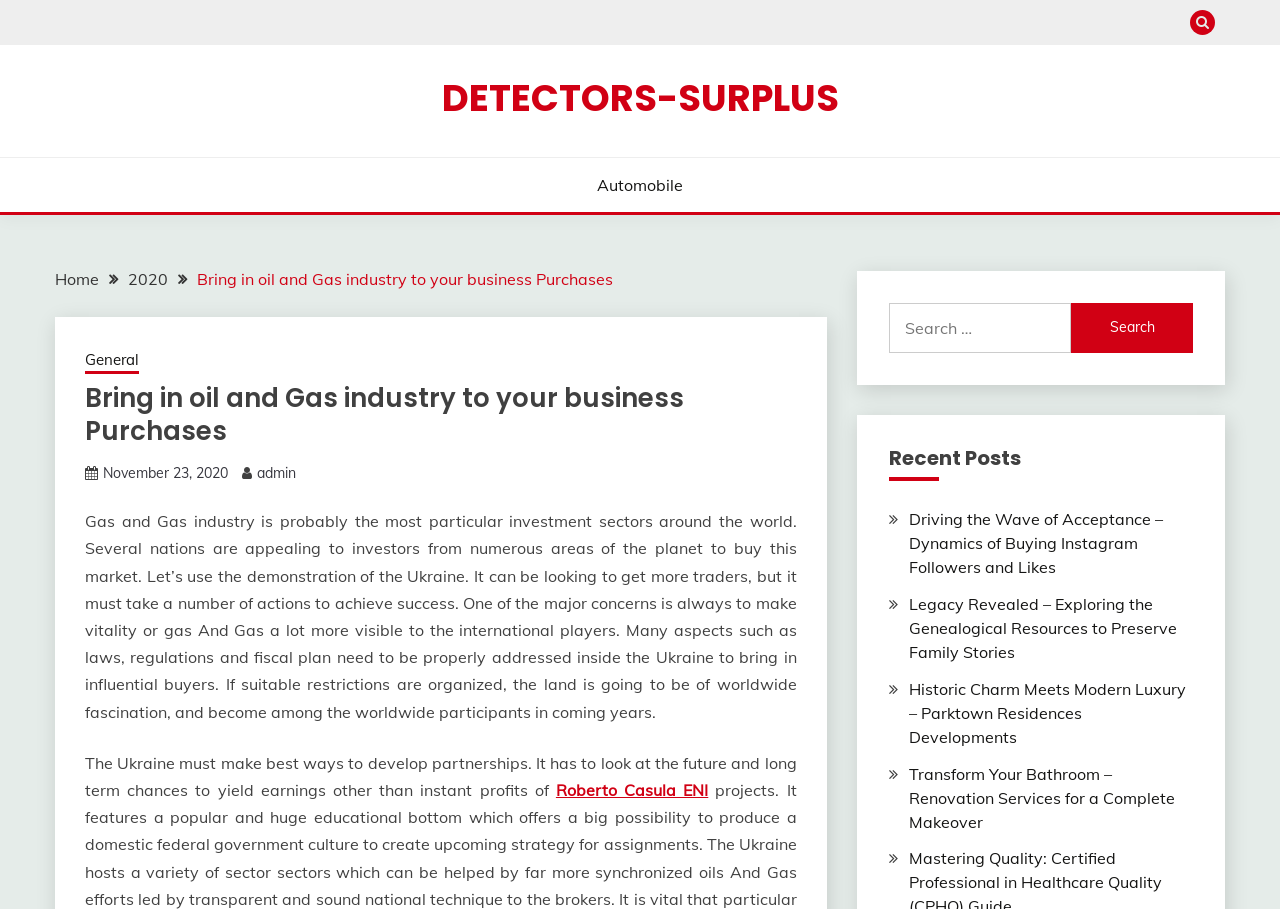Can you find the bounding box coordinates for the element to click on to achieve the instruction: "Read the article about bringing in oil and Gas industry"?

[0.066, 0.421, 0.622, 0.492]